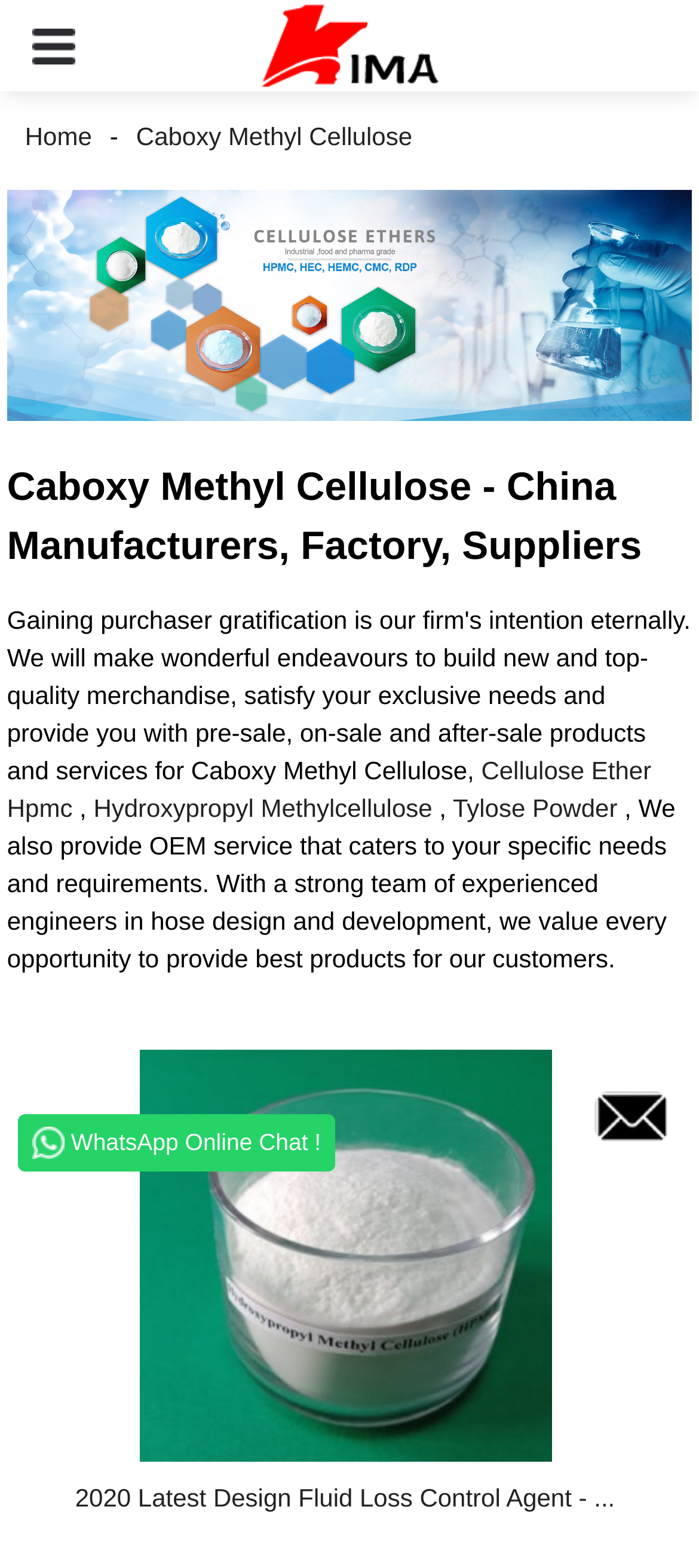Determine the bounding box coordinates for the area you should click to complete the following instruction: "Click the 'Next item in carousel' button".

[0.862, 0.176, 0.949, 0.214]